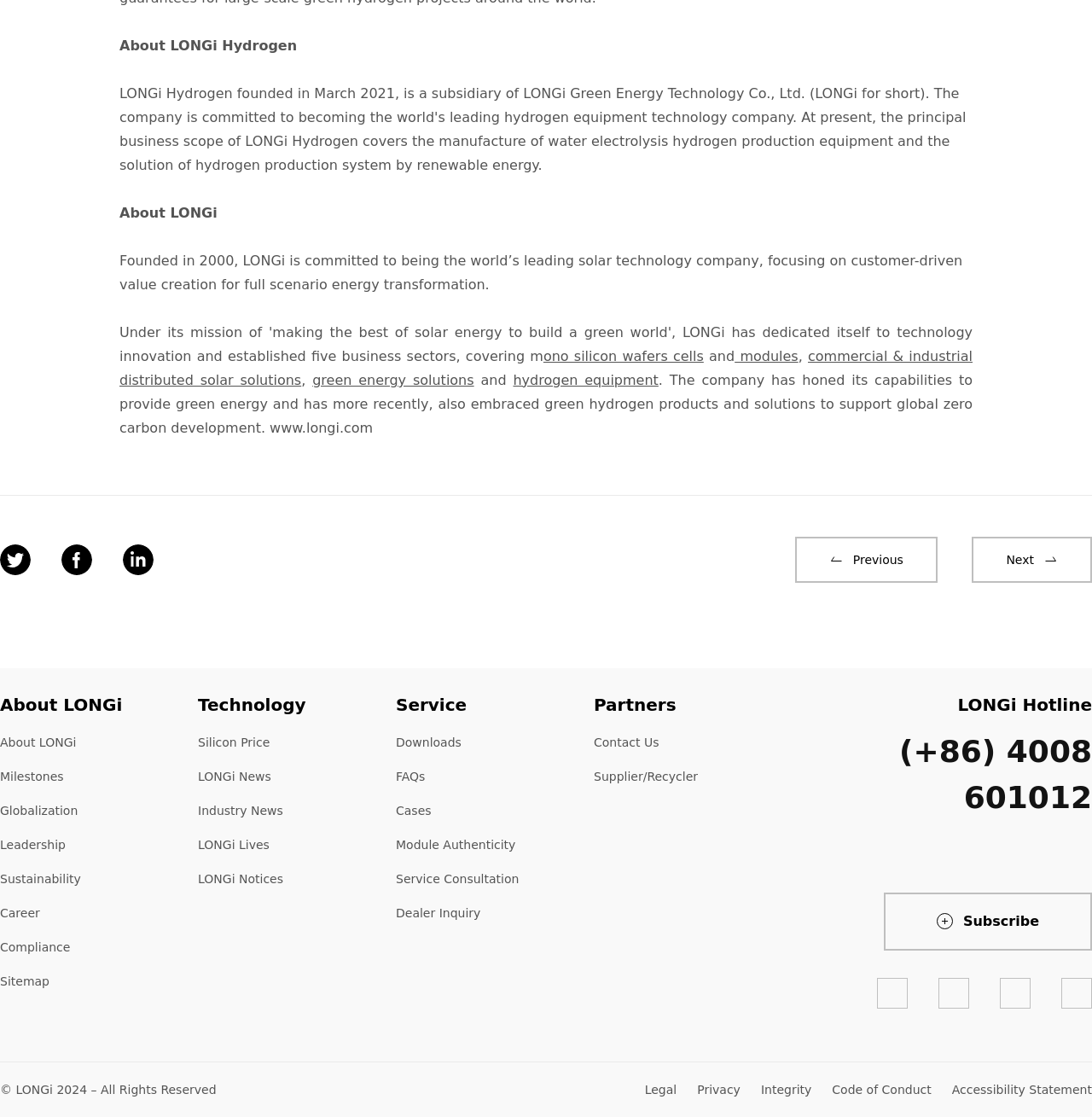Use a single word or phrase to answer the question: What is the purpose of the 'Subscribe' button?

to subscribe to LONGi